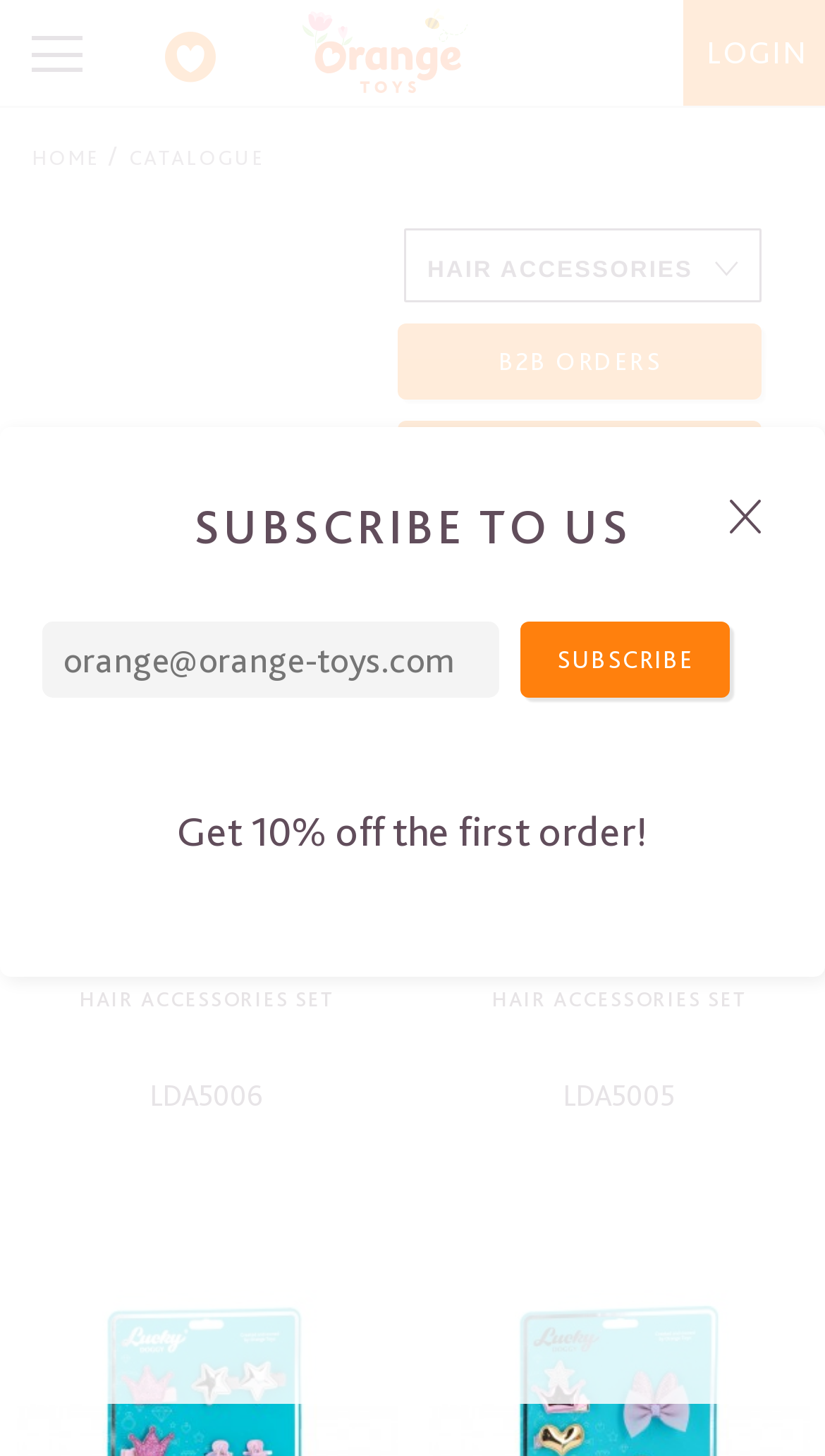Give an in-depth explanation of the webpage layout and content.

The webpage is a catalogue page for Orange Toys. At the top left, there is a site navigation link, followed by a "v" link. Below these links, there is a prominent link to "Orange Toys" with an accompanying image. To the right of this link, there are two more links: "HOME" and a heading "CATALOGUE".

Further down, there are two main sections. On the left, there are two product links: "HAIR ACCESSORIES SET LDA5006" and "HAIR ACCESSORIES SET LDA5005", each with an accompanying image. These links take up about half of the page's width.

On the right, there is a section with a heading "SUBSCRIBE TO US". Below this heading, there is a required textbox for entering an email address, specifically "orange@orange-toys.com". Next to the textbox, there is a "SUBSCRIBE" button. Below these elements, there is a promotional text "Get 10% off the first order!".

At the bottom of the page, there are three more links: "B2B ORDERS" and "RETAIL", which are aligned to the right, and a combobox with no default value.